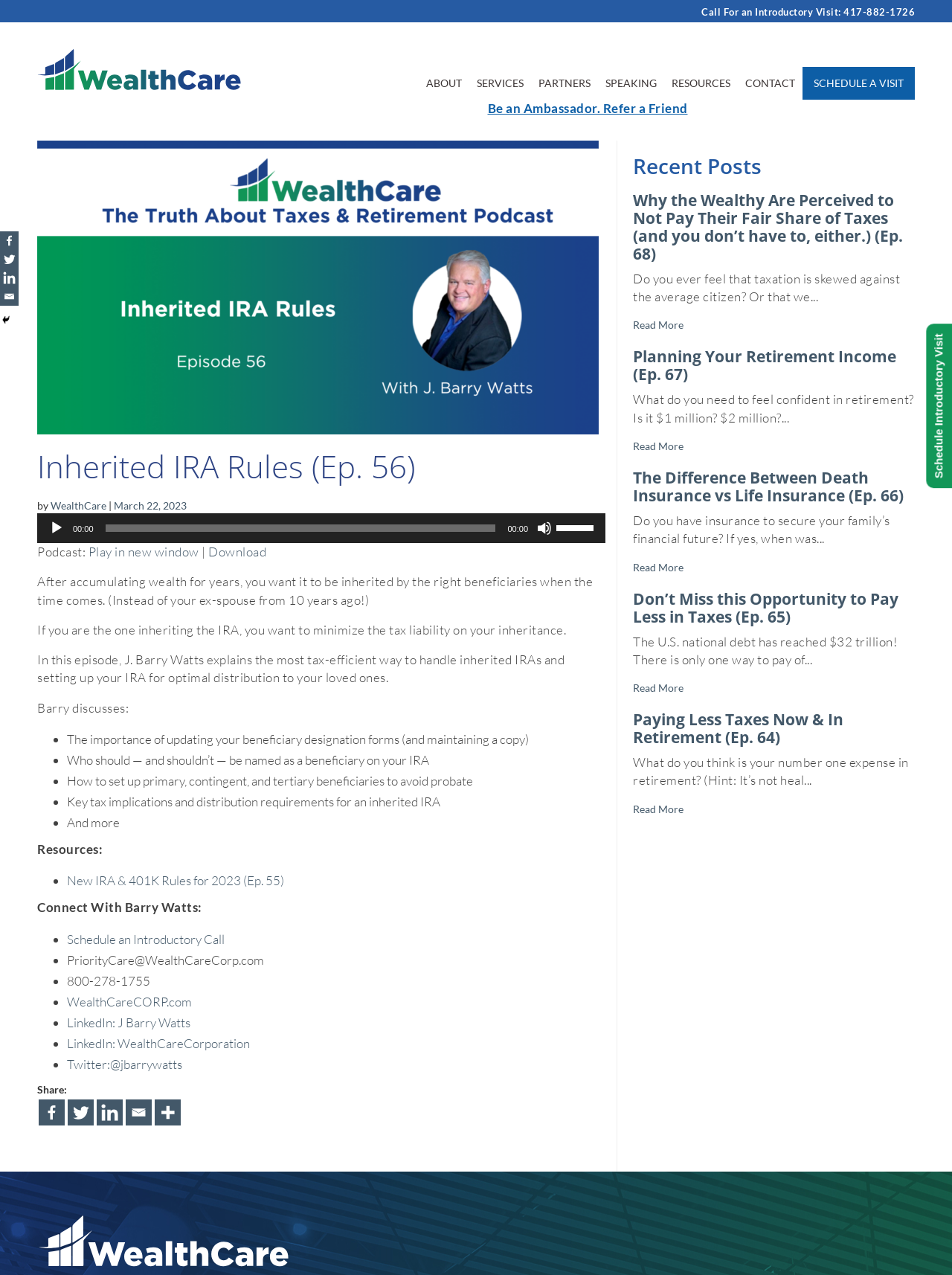Please determine the bounding box coordinates for the UI element described here. Use the format (top-left x, top-left y, bottom-right x, bottom-right y) with values bounded between 0 and 1: LinkedIn: J Barry Watts

[0.07, 0.796, 0.2, 0.808]